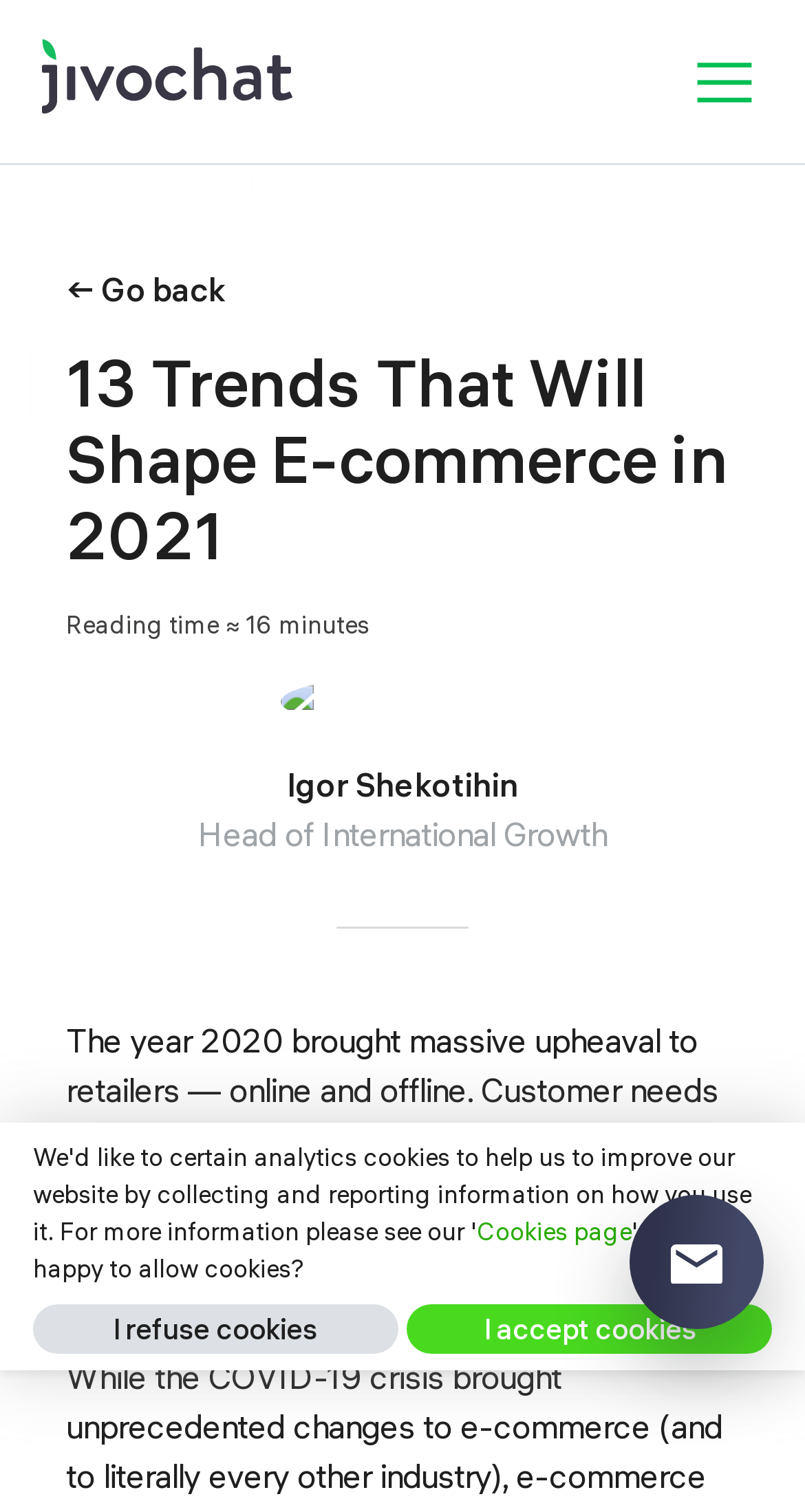Highlight the bounding box of the UI element that corresponds to this description: "I accept cookies".

[0.506, 0.863, 0.959, 0.895]